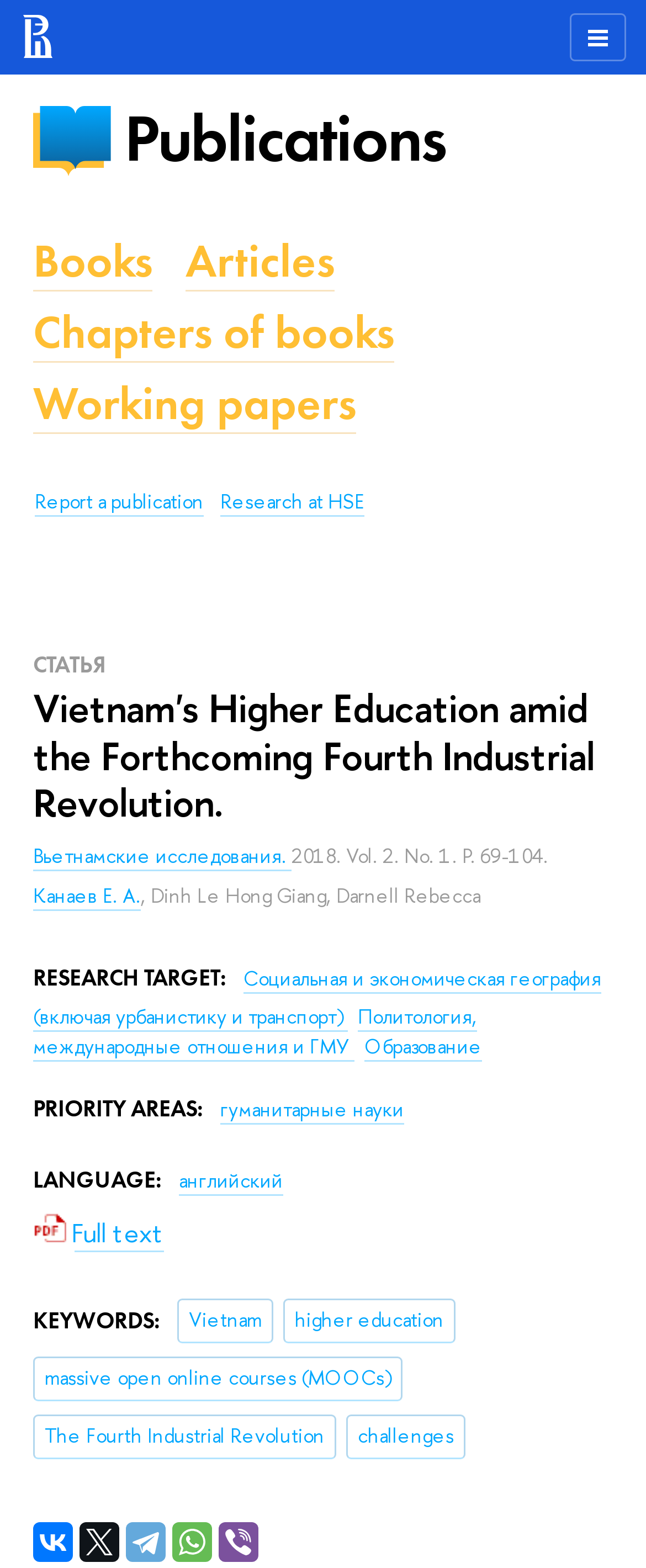Identify the bounding box coordinates for the UI element described by the following text: "Full text". Provide the coordinates as four float numbers between 0 and 1, in the format [left, top, right, bottom].

[0.115, 0.775, 0.254, 0.799]